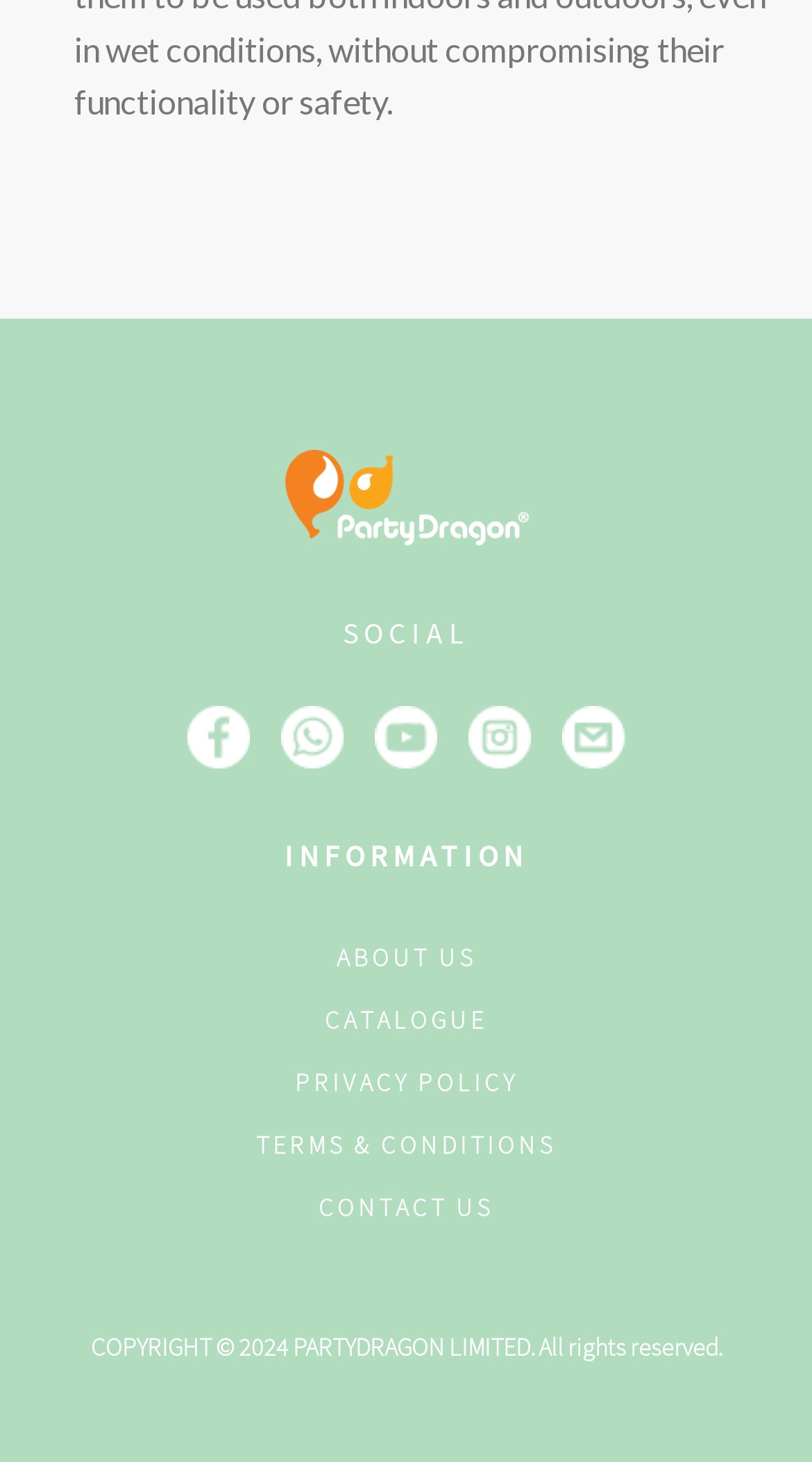Using the format (top-left x, top-left y, bottom-right x, bottom-right y), provide the bounding box coordinates for the described UI element. All values should be floating point numbers between 0 and 1: CATALOGUE

[0.4, 0.688, 0.6, 0.71]